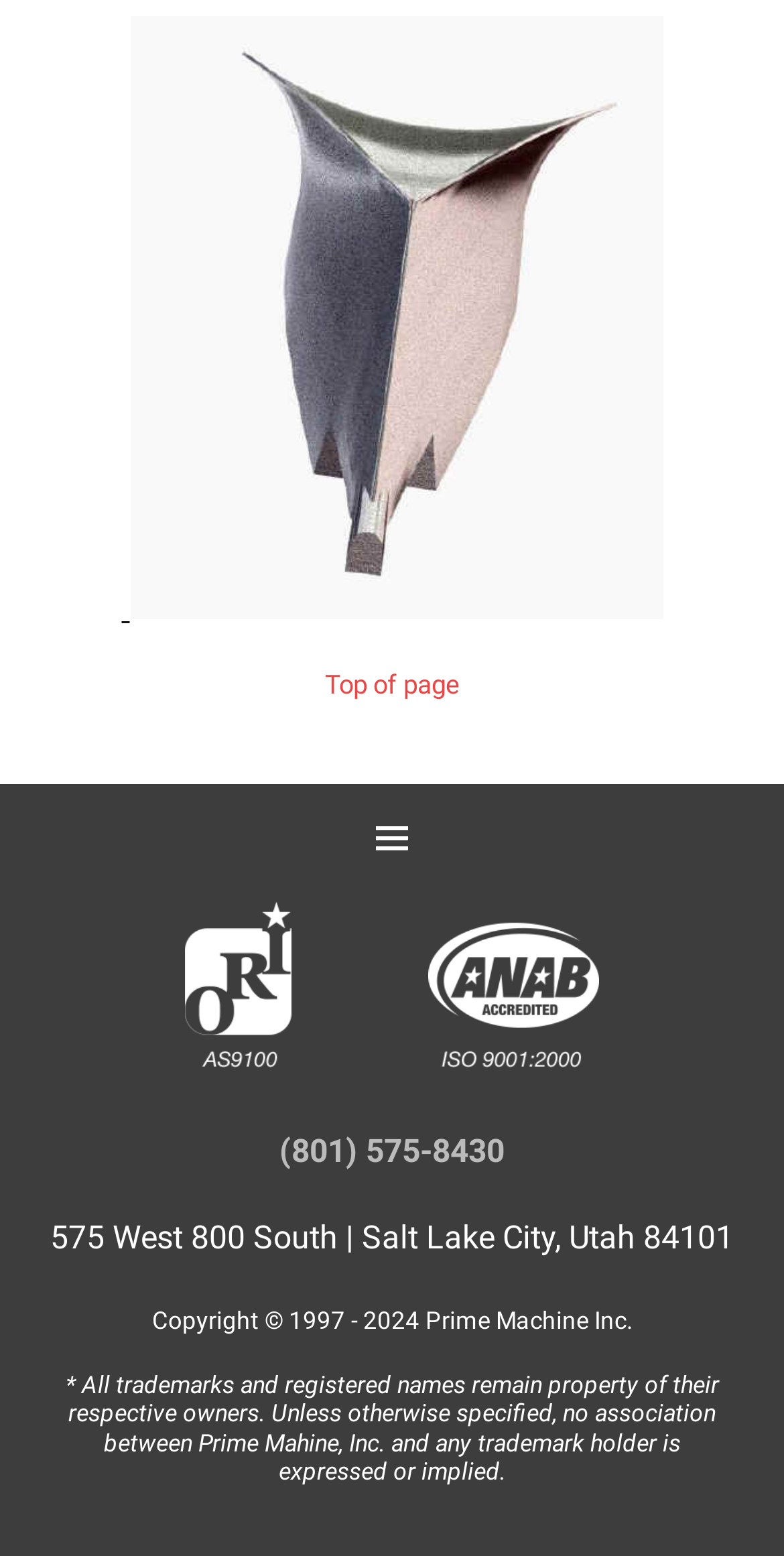What is the purpose of the website?
Look at the image and answer the question with a single word or phrase.

Company information